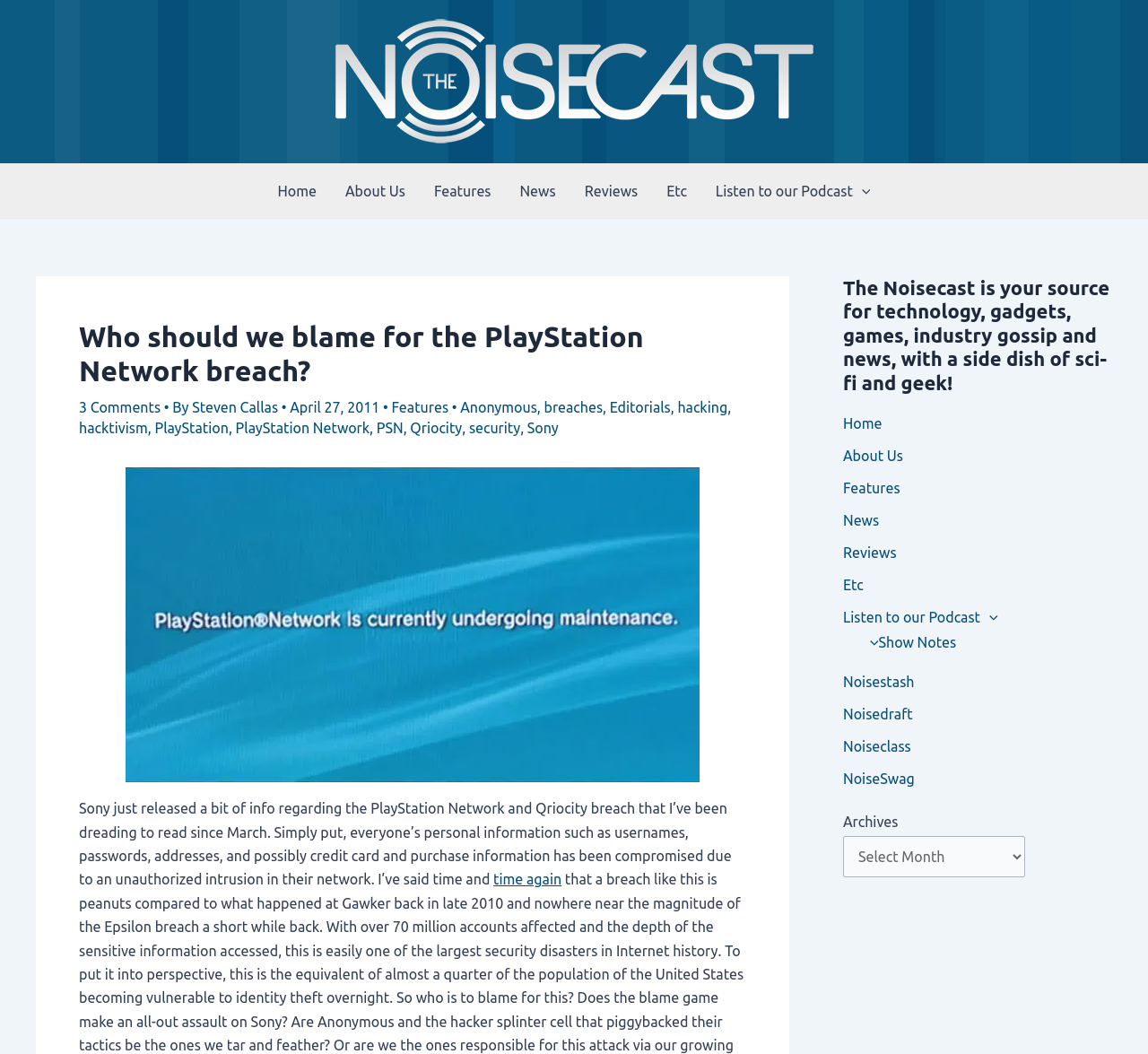Please identify the bounding box coordinates of the clickable element to fulfill the following instruction: "Select an option from the 'Archives' dropdown". The coordinates should be four float numbers between 0 and 1, i.e., [left, top, right, bottom].

[0.734, 0.793, 0.893, 0.832]